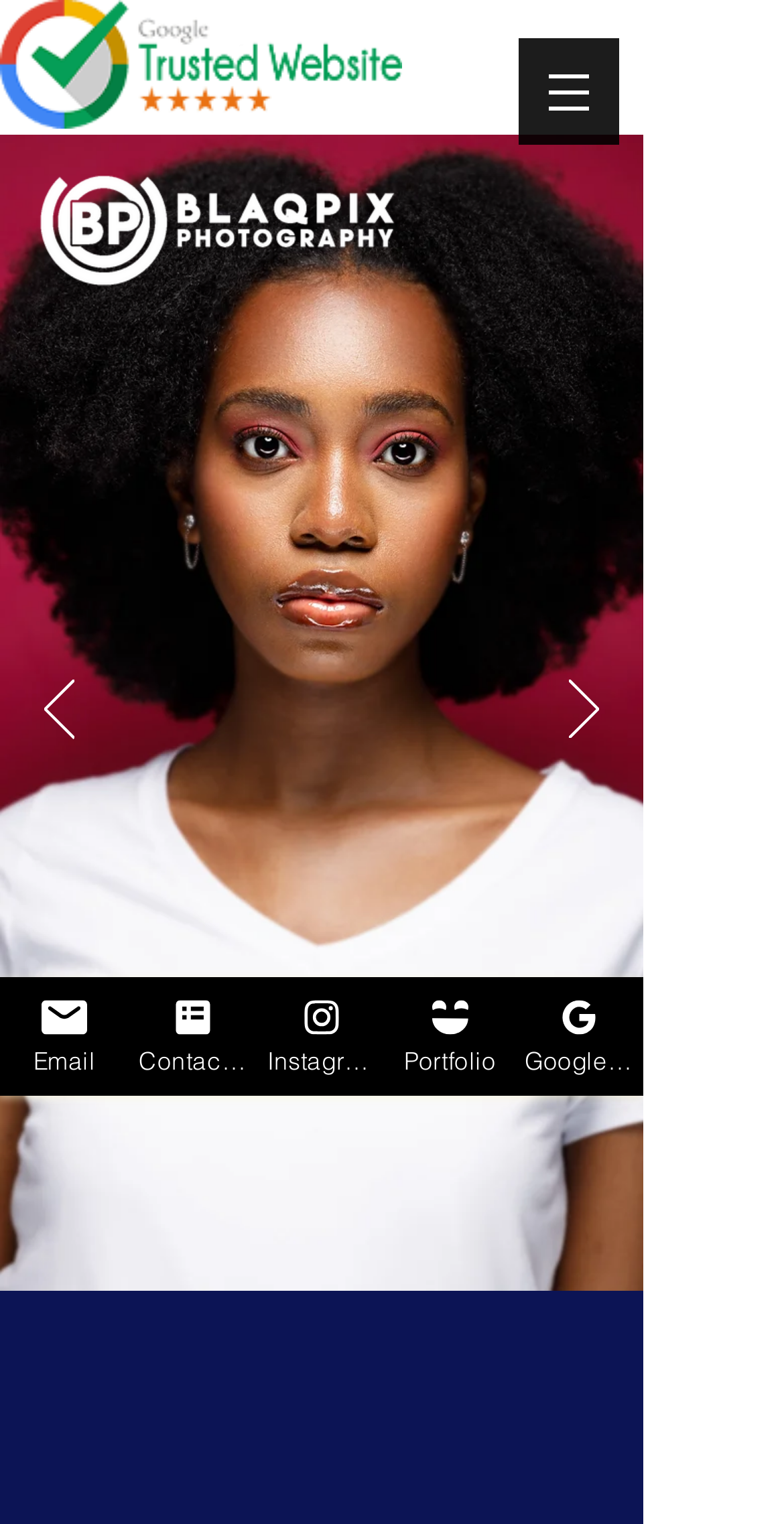Can you give a detailed response to the following question using the information from the image? Is there a search function on the webpage?

I found a search function on the webpage by looking at the search box element. The search box has a placeholder text 'Search...' and is located near the top of the webpage.